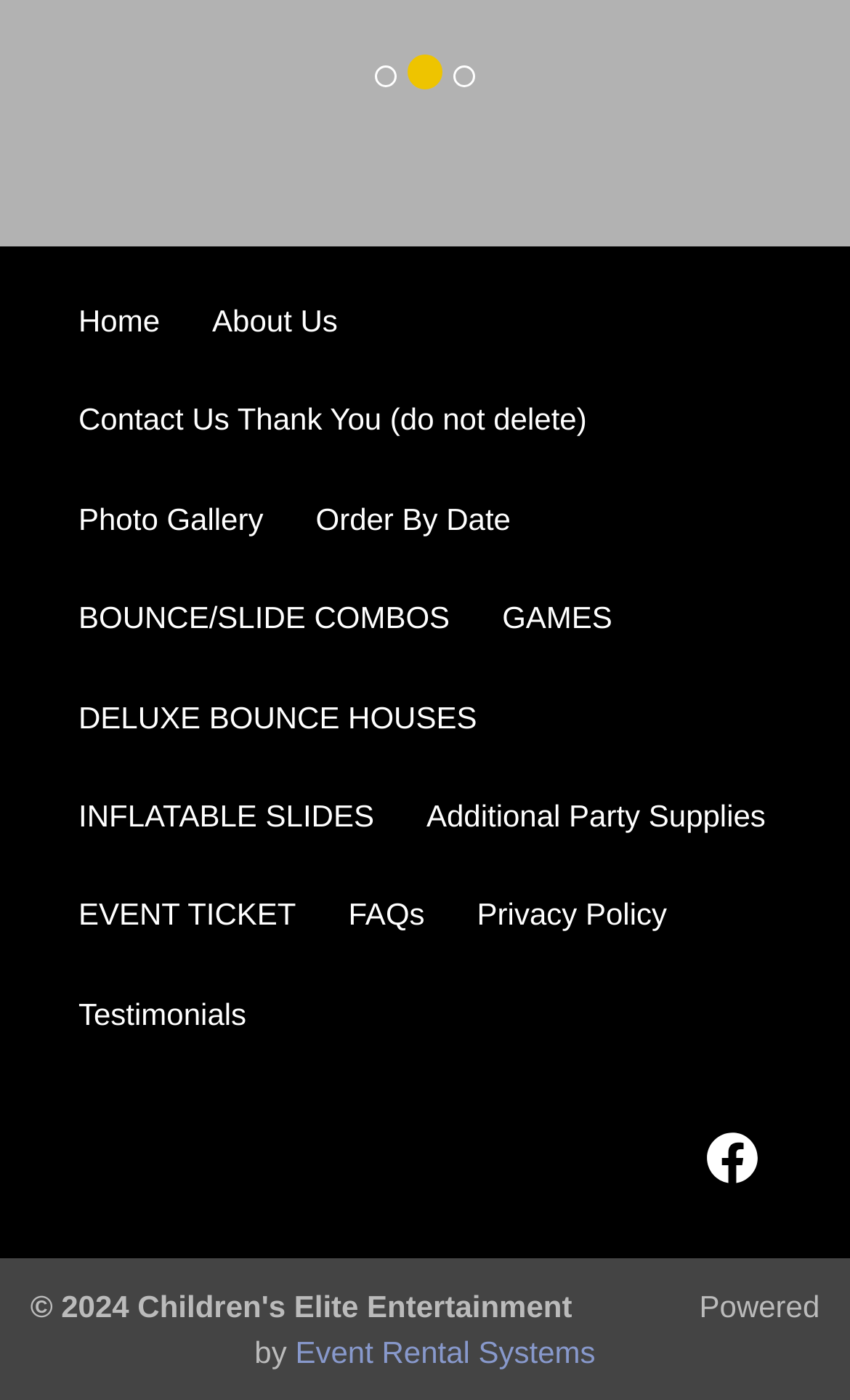Using the provided element description: "alt="Facebook" title="Children's Elite Entertainment Facebook"", determine the bounding box coordinates of the corresponding UI element in the screenshot.

[0.831, 0.794, 0.892, 0.858]